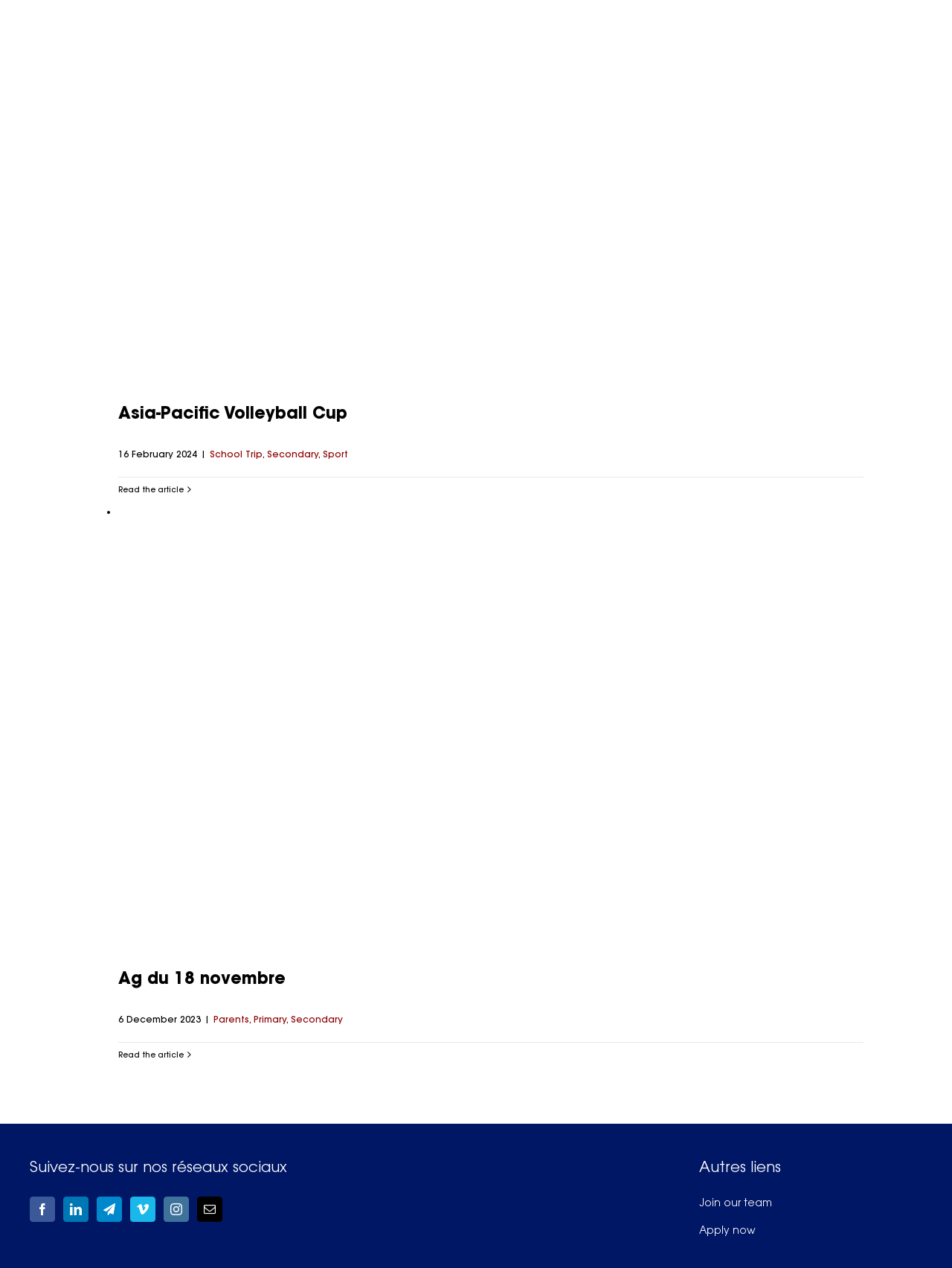What is the title of the section at the bottom right?
Based on the visual, give a brief answer using one word or a short phrase.

Autres liens